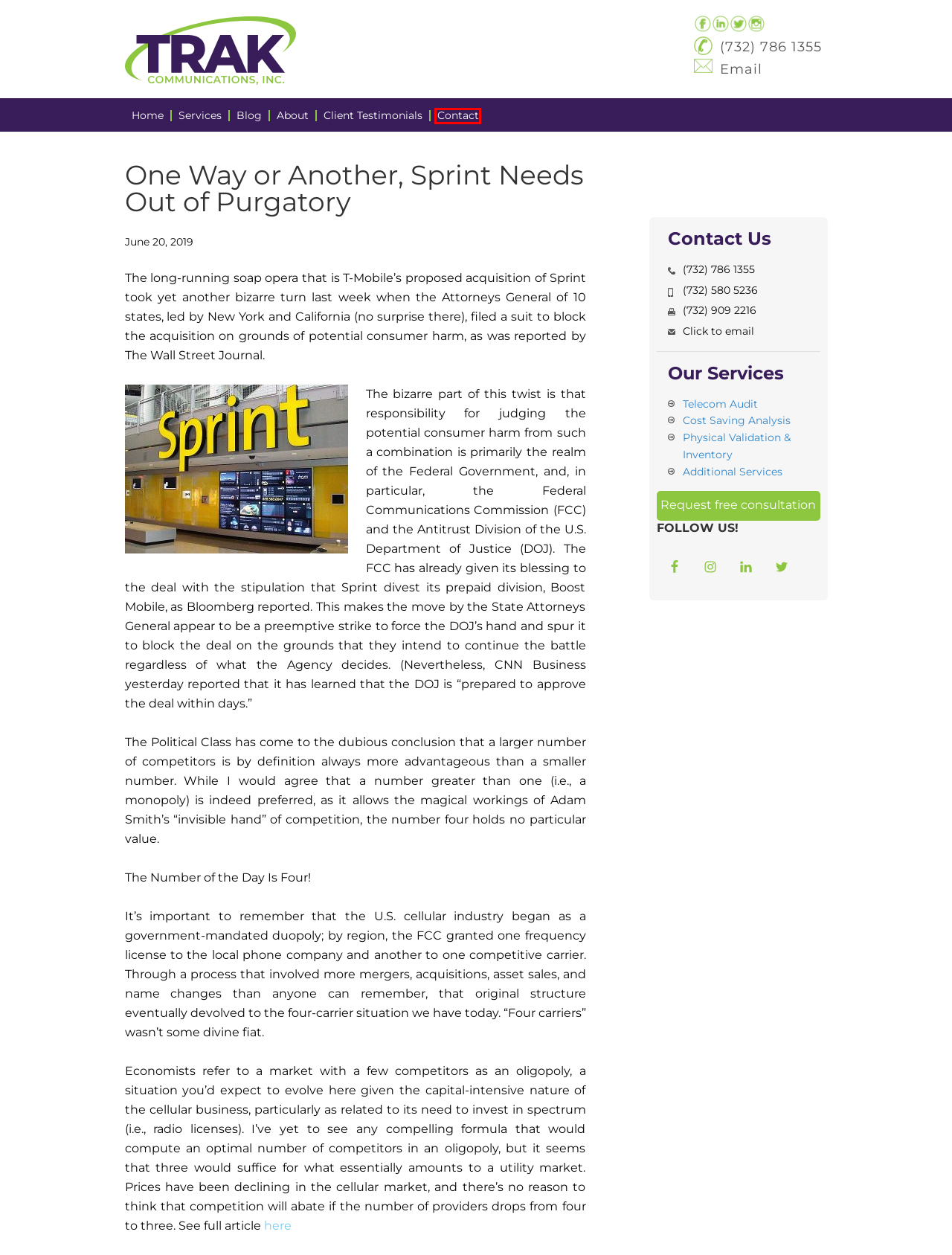After examining the screenshot of a webpage with a red bounding box, choose the most accurate webpage description that corresponds to the new page after clicking the element inside the red box. Here are the candidates:
A. TRAK Blog
B. About
C. Client Testimonials
D. Contact
E. SPRINT
F. Blog
G. One Way or Another, Sprint Needs Out of Purgatory
H. TRAK Communications

D